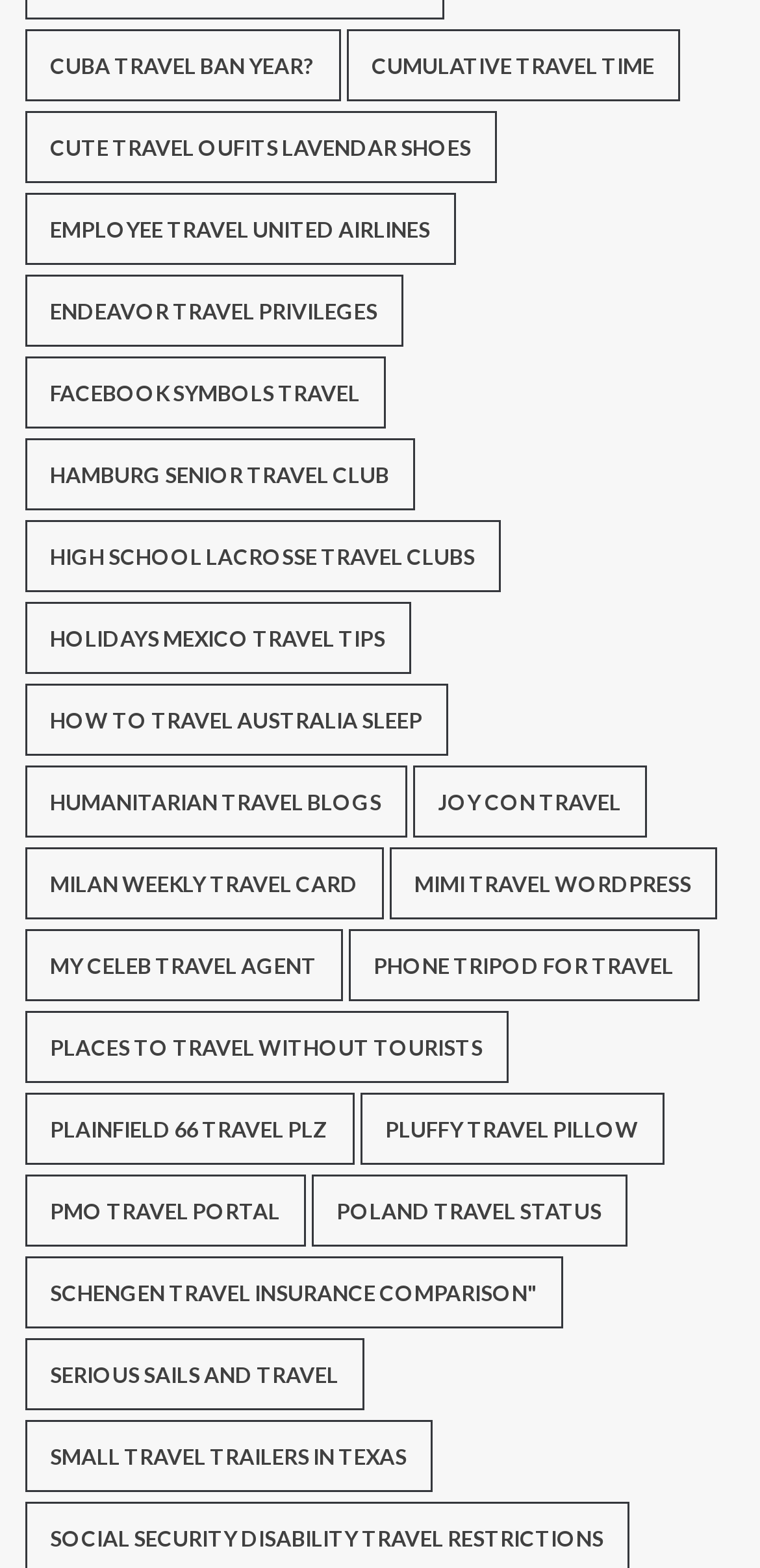Use a single word or phrase to answer the question: 
How many travel-related links are on the webpage?

18